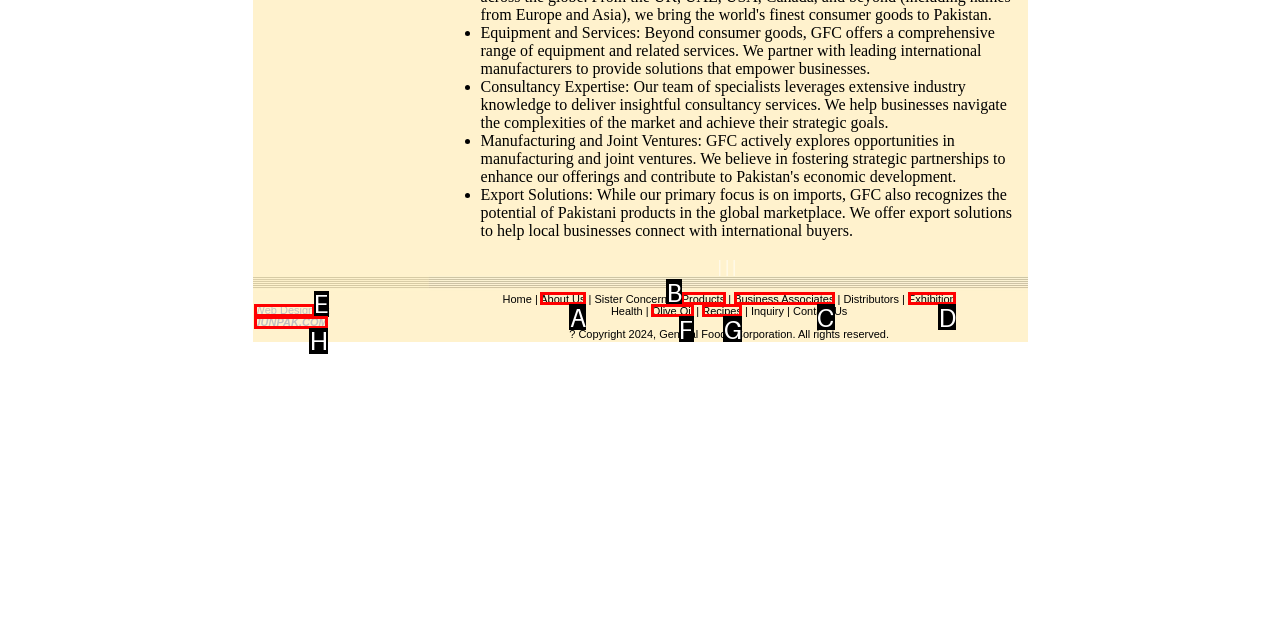Identify the letter of the option that best matches the following description: JUNPAK.COM. Respond with the letter directly.

H